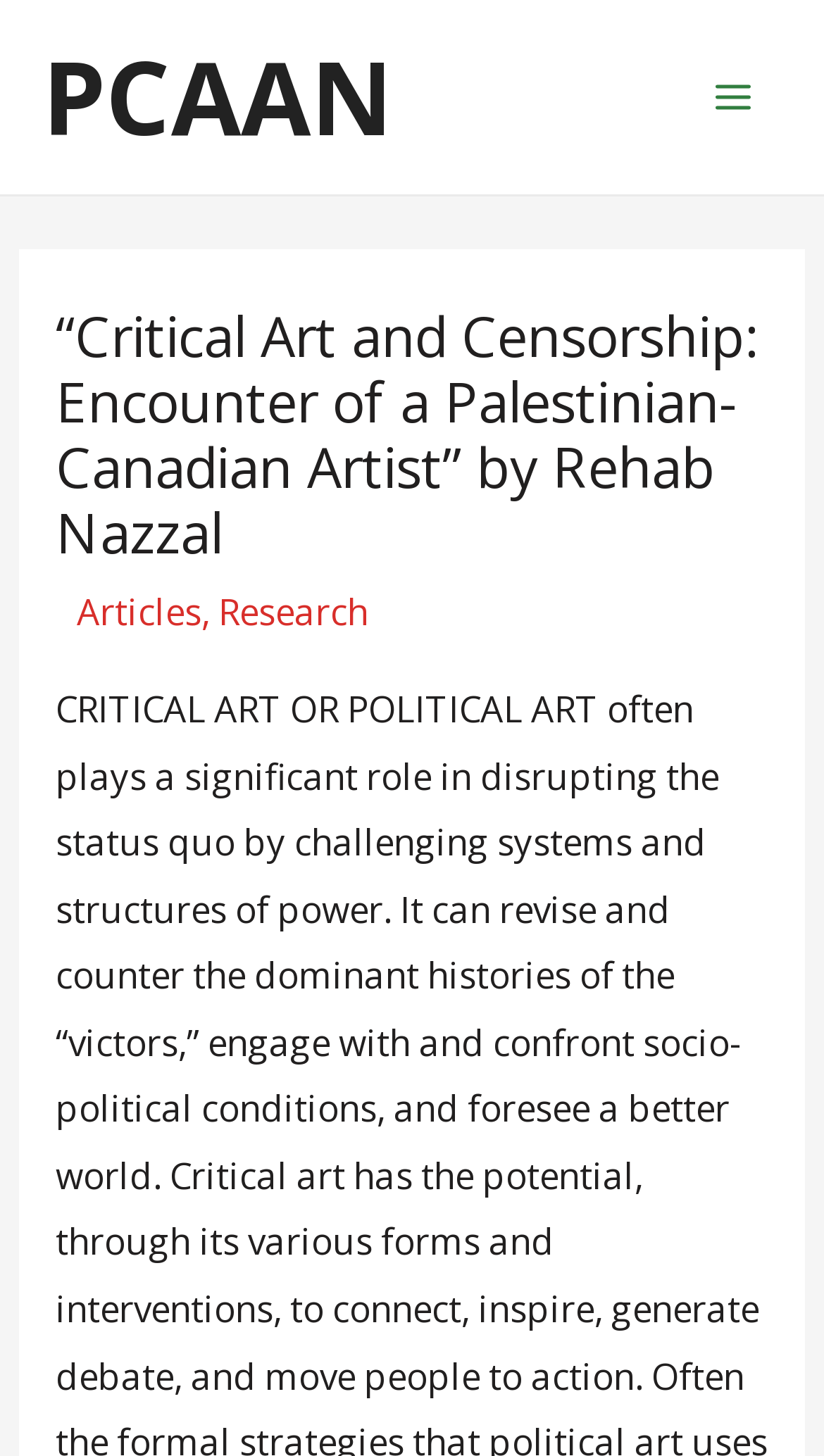Consider the image and give a detailed and elaborate answer to the question: 
How many main categories are available in the menu?

The main menu button is located at the top right corner of the webpage, and when expanded, it shows two main categories: 'Articles' and 'Research'. These categories are separated by a comma, indicating that there are two main categories available in the menu.